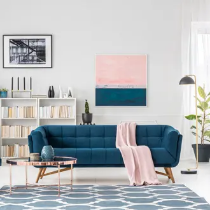What type of design does the sofa have?
Refer to the image and give a detailed response to the question.

The caption specifically states that the sofa has a contemporary design with a geometric tufted pattern, which implies a modern and stylish aesthetic.